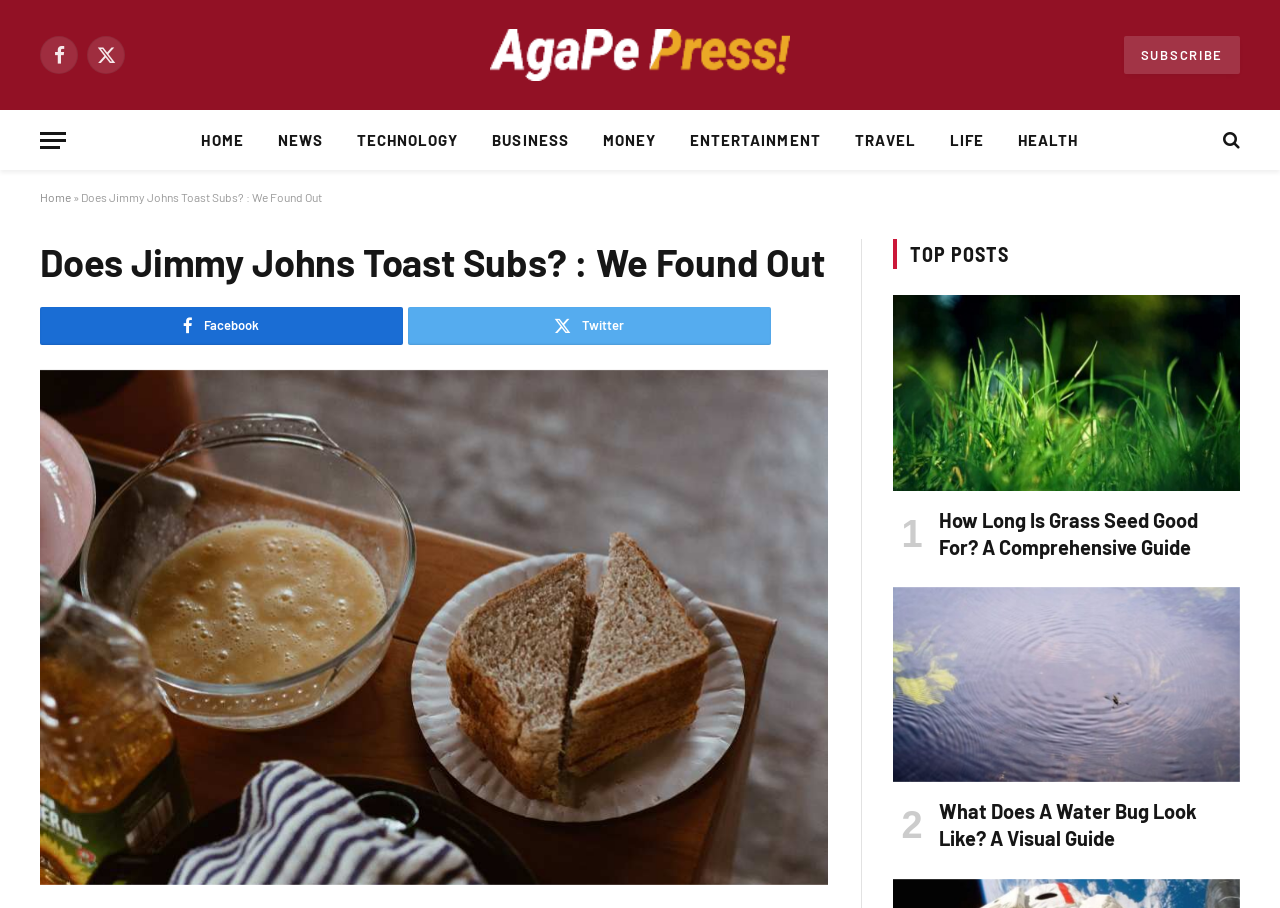What is the name of the website? Observe the screenshot and provide a one-word or short phrase answer.

AgaPe Press